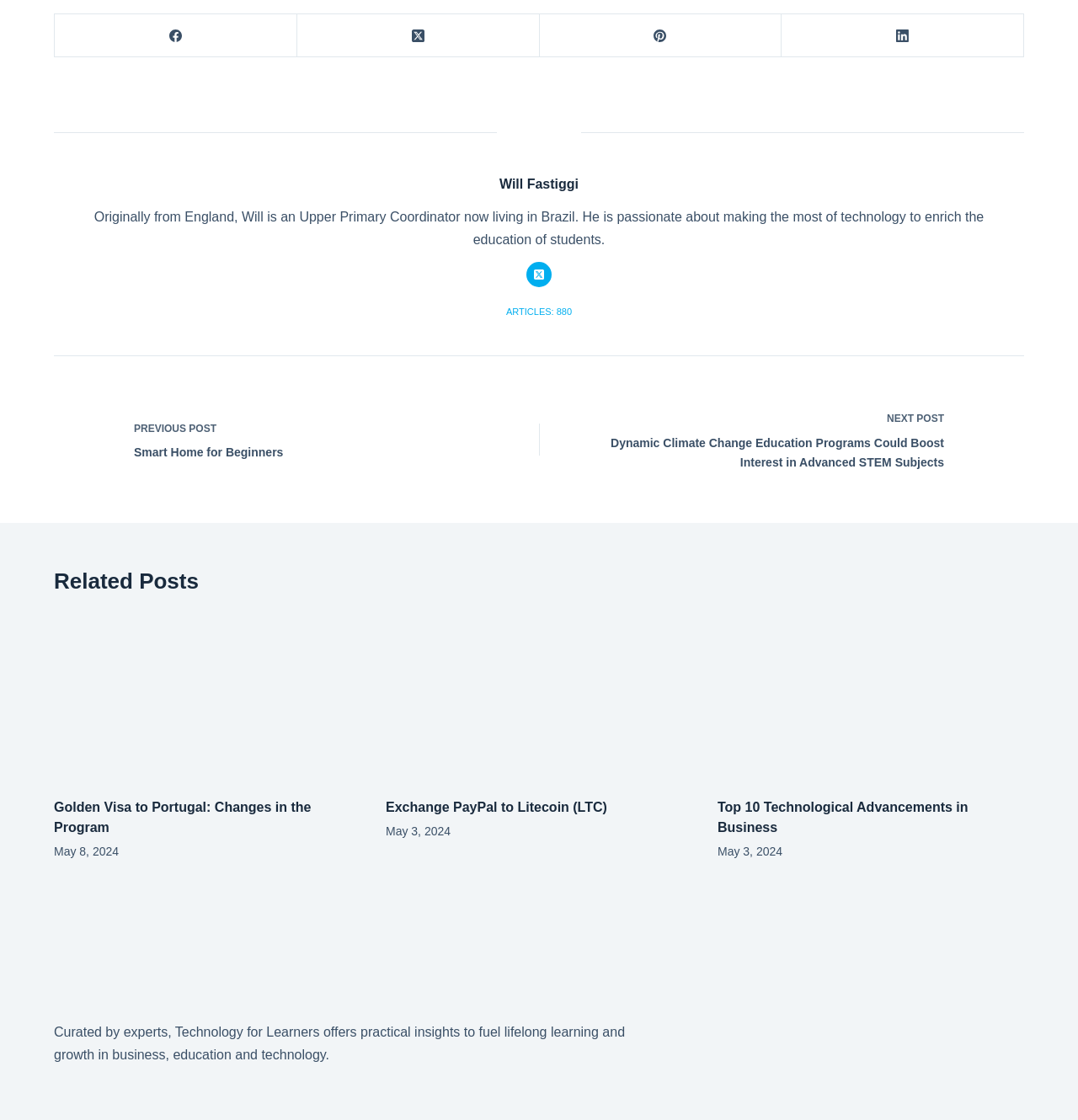Given the description of the UI element: "parent_node: Will Fastiggi", predict the bounding box coordinates in the form of [left, top, right, bottom], with each value being a float between 0 and 1.

[0.5, 0.094, 0.547, 0.139]